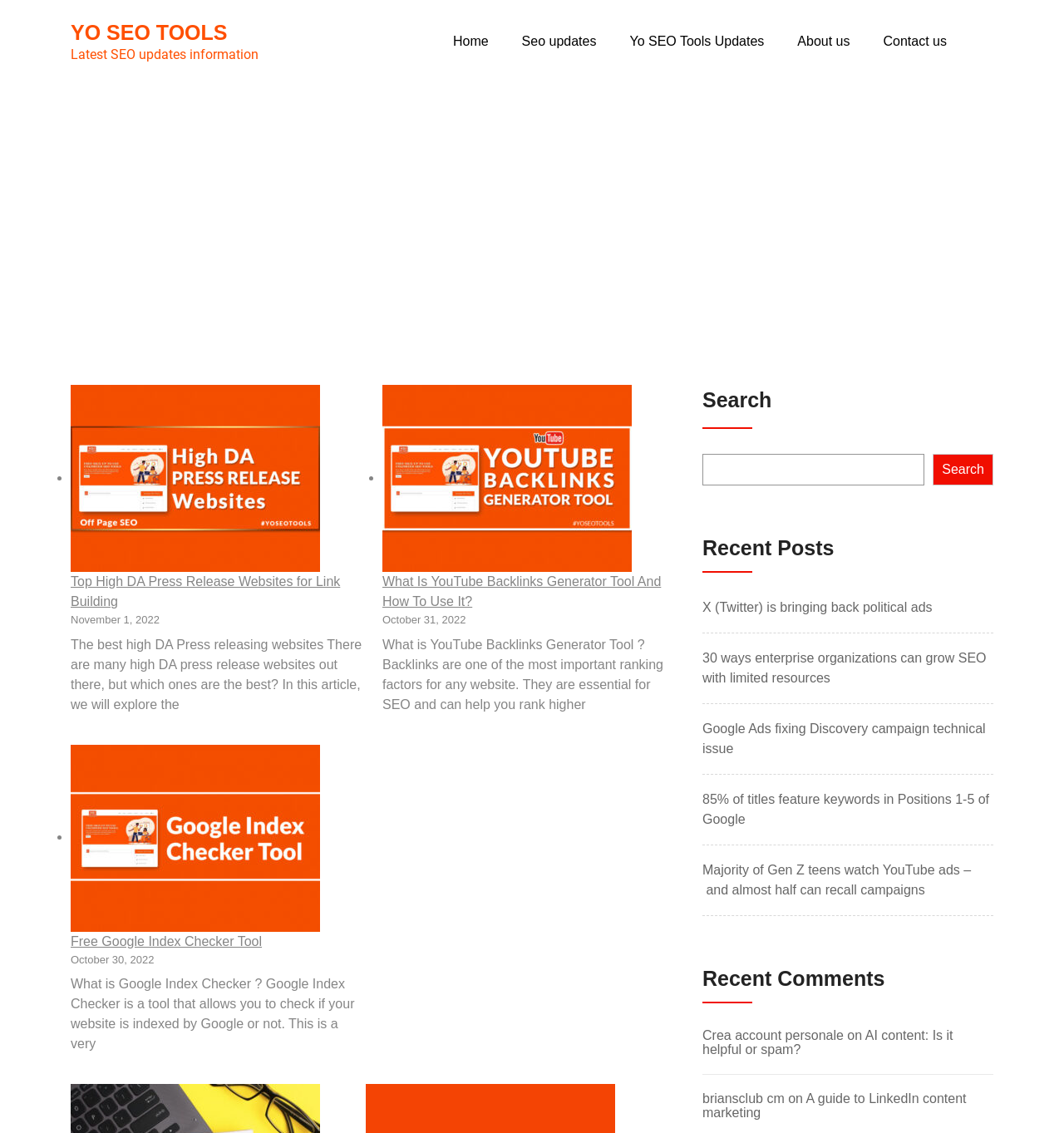What is the name of the website?
Please provide a single word or phrase based on the screenshot.

Yo SEO Tools